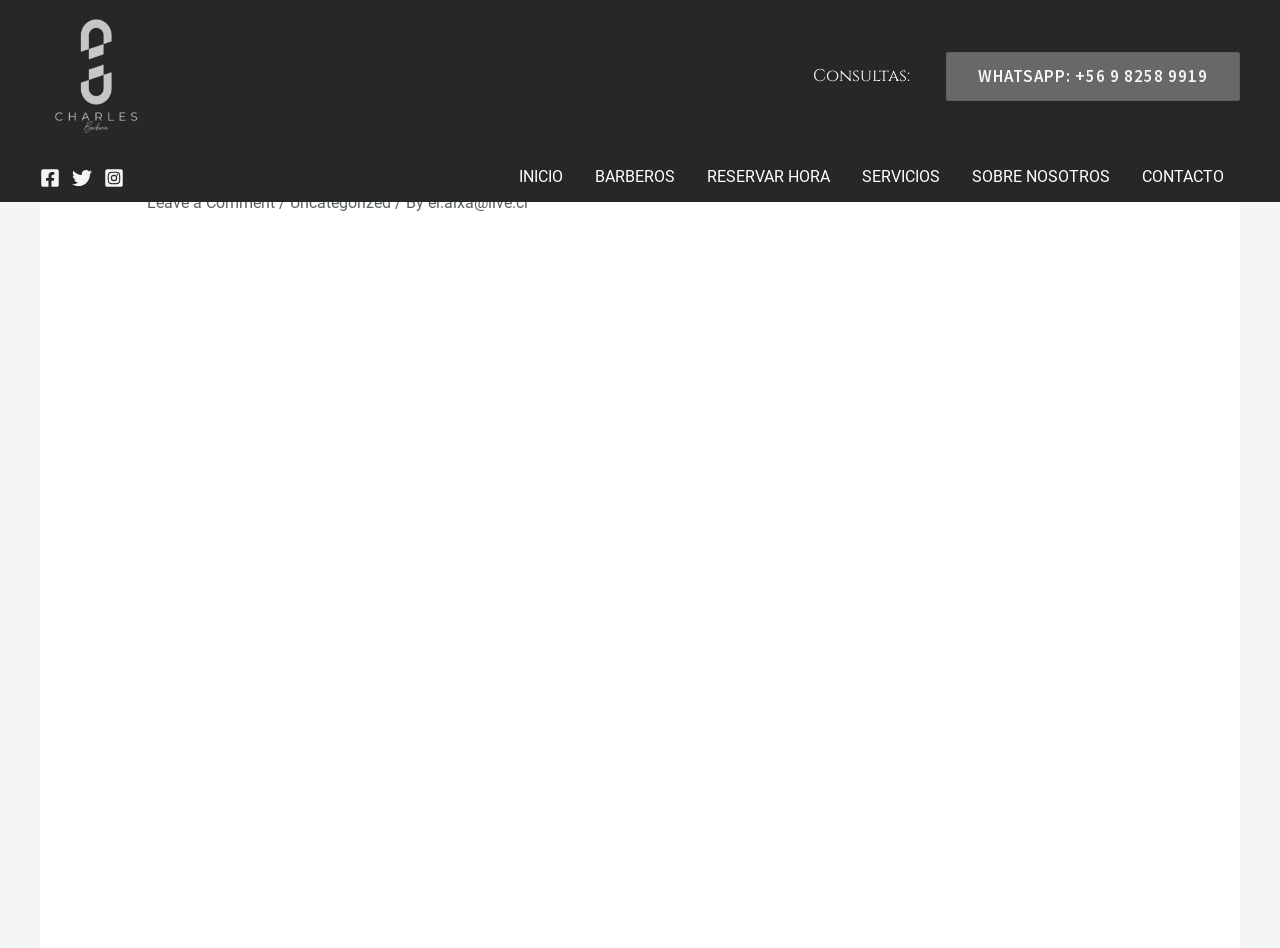What is the purpose of the 'Reservar Hora' link?
Please use the image to provide a one-word or short phrase answer.

To reserve an hour